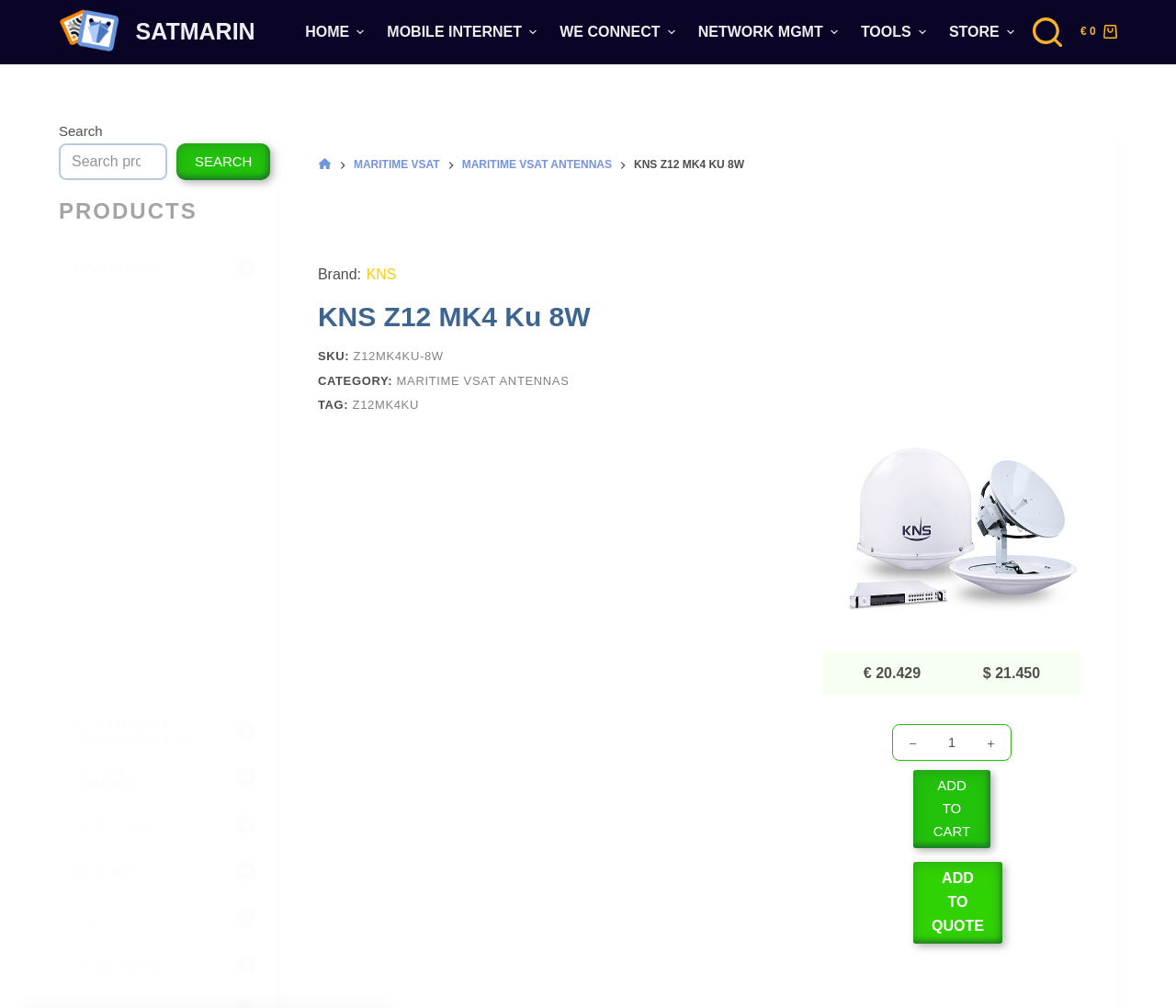Specify the bounding box coordinates of the area to click in order to follow the given instruction: "View product details."

[0.27, 0.294, 0.677, 0.335]